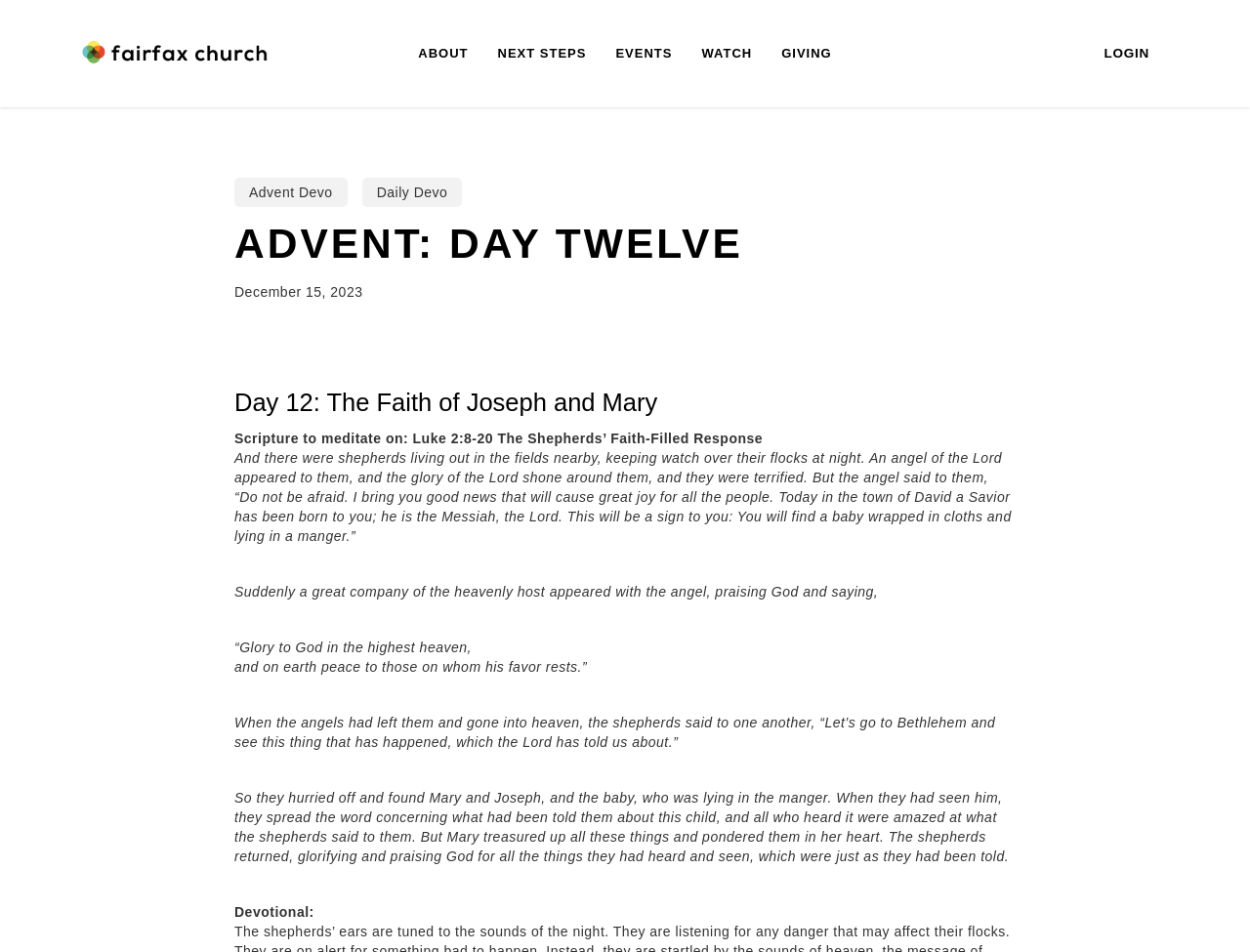Carefully examine the image and provide an in-depth answer to the question: What is the last sentence of the devotional text?

I found the answer by reading the StaticText elements that contain the devotional text and identified the last sentence, which is 'But Mary treasured up all these things and pondered them in her heart.'